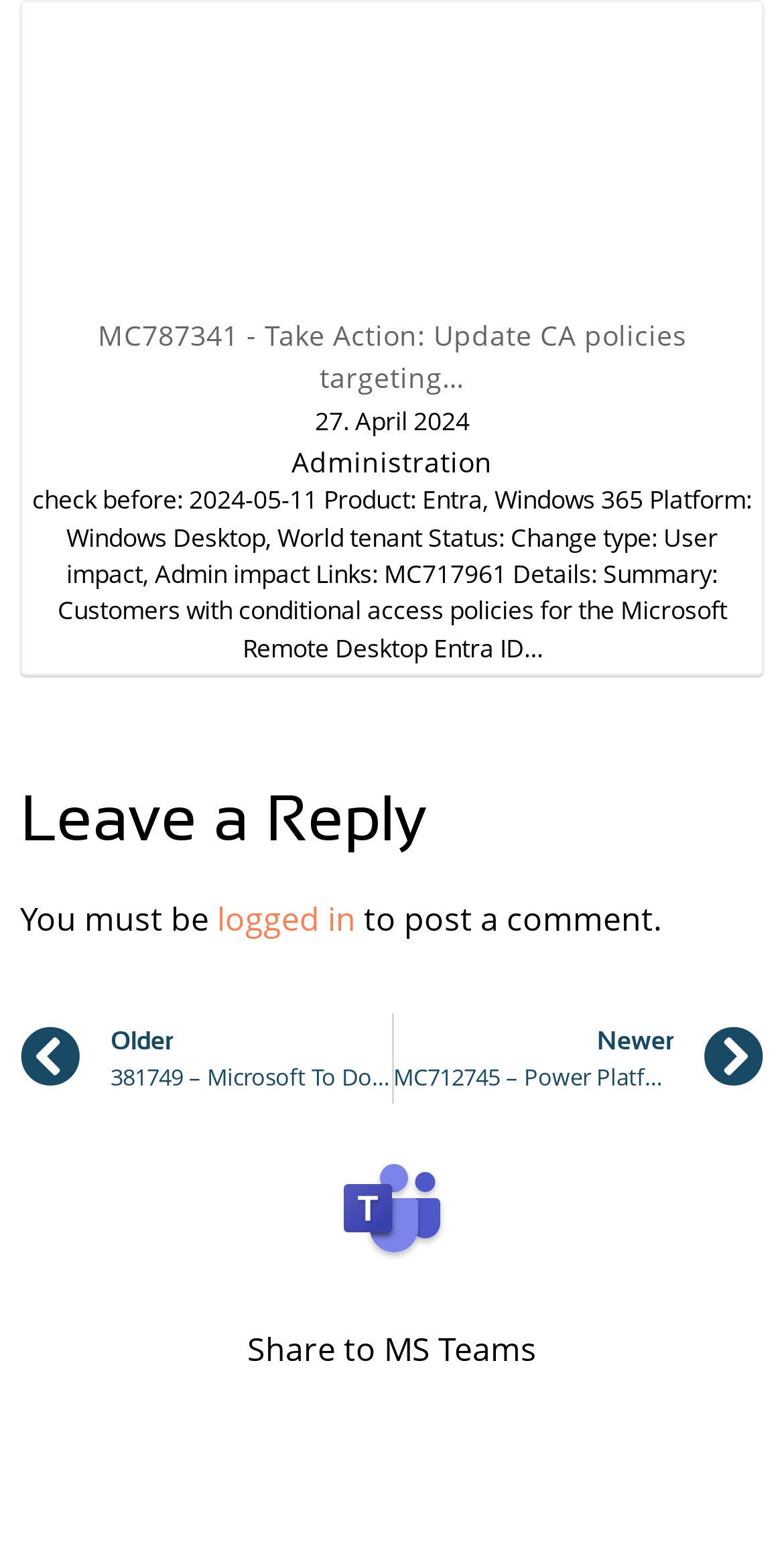From the element description alt="Share to Microsoft Teams", predict the bounding box coordinates of the UI element. The coordinates must be specified in the format (top-left x, top-left y, bottom-right x, bottom-right y) and should be within the 0 to 1 range.

[0.418, 0.795, 0.582, 0.823]